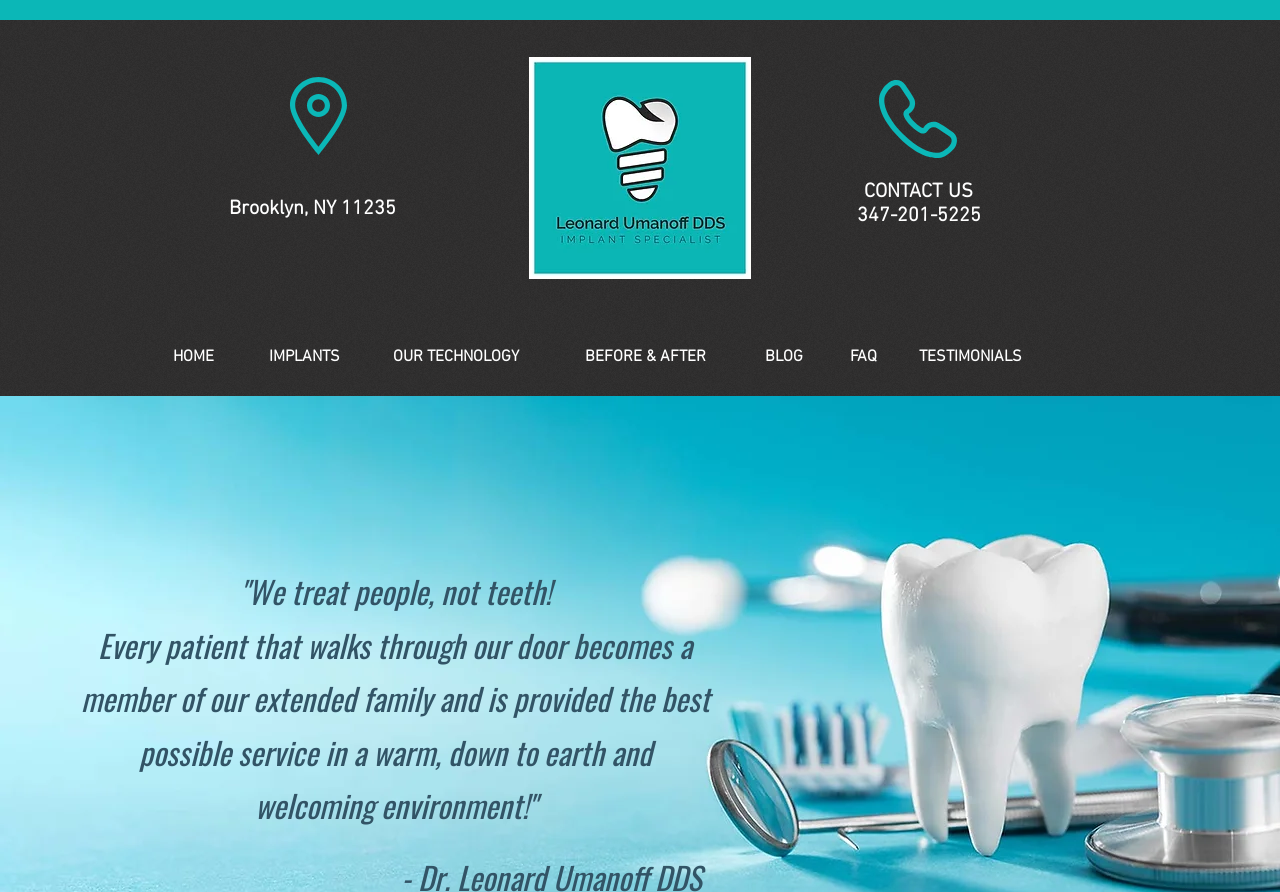Predict the bounding box of the UI element that fits this description: "347-201-5225".

[0.669, 0.229, 0.766, 0.256]